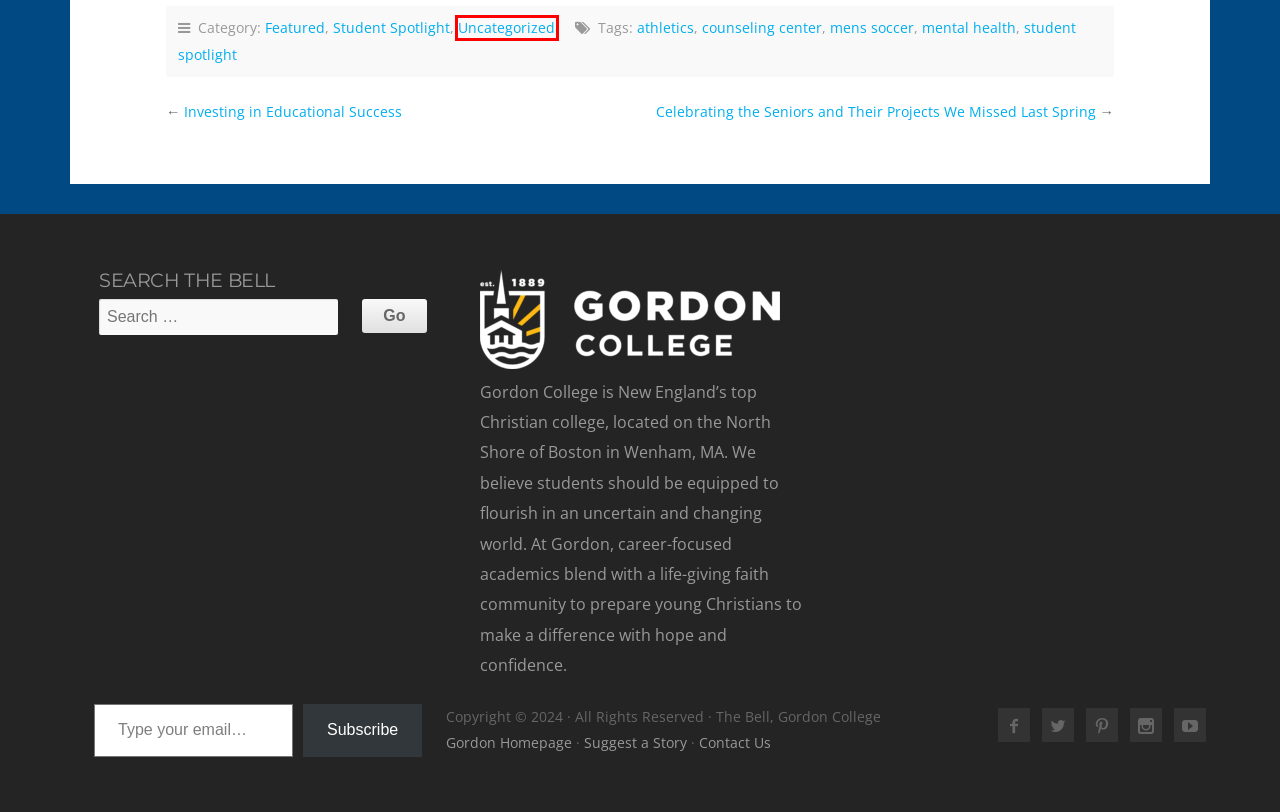A screenshot of a webpage is given with a red bounding box around a UI element. Choose the description that best matches the new webpage shown after clicking the element within the red bounding box. Here are the candidates:
A. Investing in Educational Success - The Bell
B. Celebrating the Seniors and Their Projects We Missed Last Spring - The Bell
C. mens soccer Archives - The Bell
D. counseling center Archives - The Bell
E. student spotlight Archives - The Bell
F. athletics Archives - The Bell
G. Featured Archives - The Bell
H. Uncategorized Archives - The Bell

H